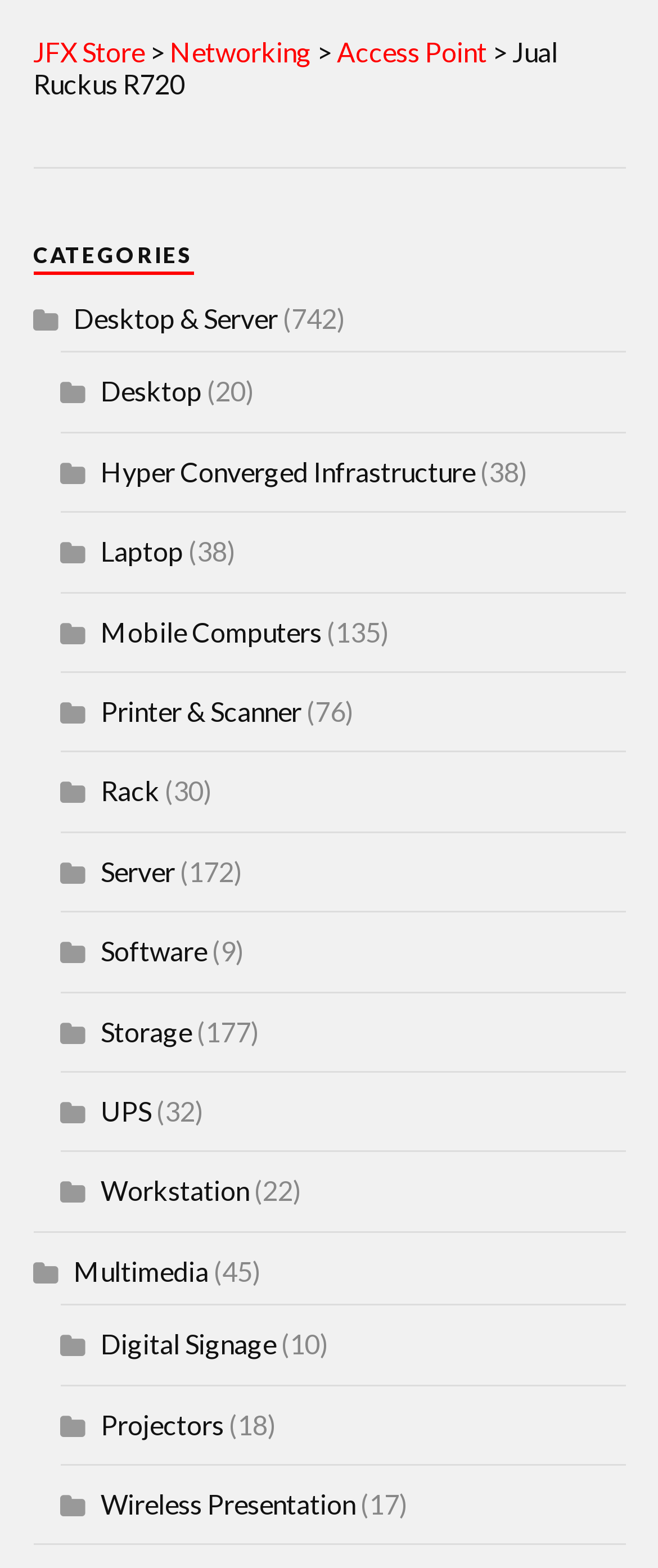Highlight the bounding box coordinates of the element that should be clicked to carry out the following instruction: "View Desktop & Server". The coordinates must be given as four float numbers ranging from 0 to 1, i.e., [left, top, right, bottom].

[0.112, 0.193, 0.422, 0.213]